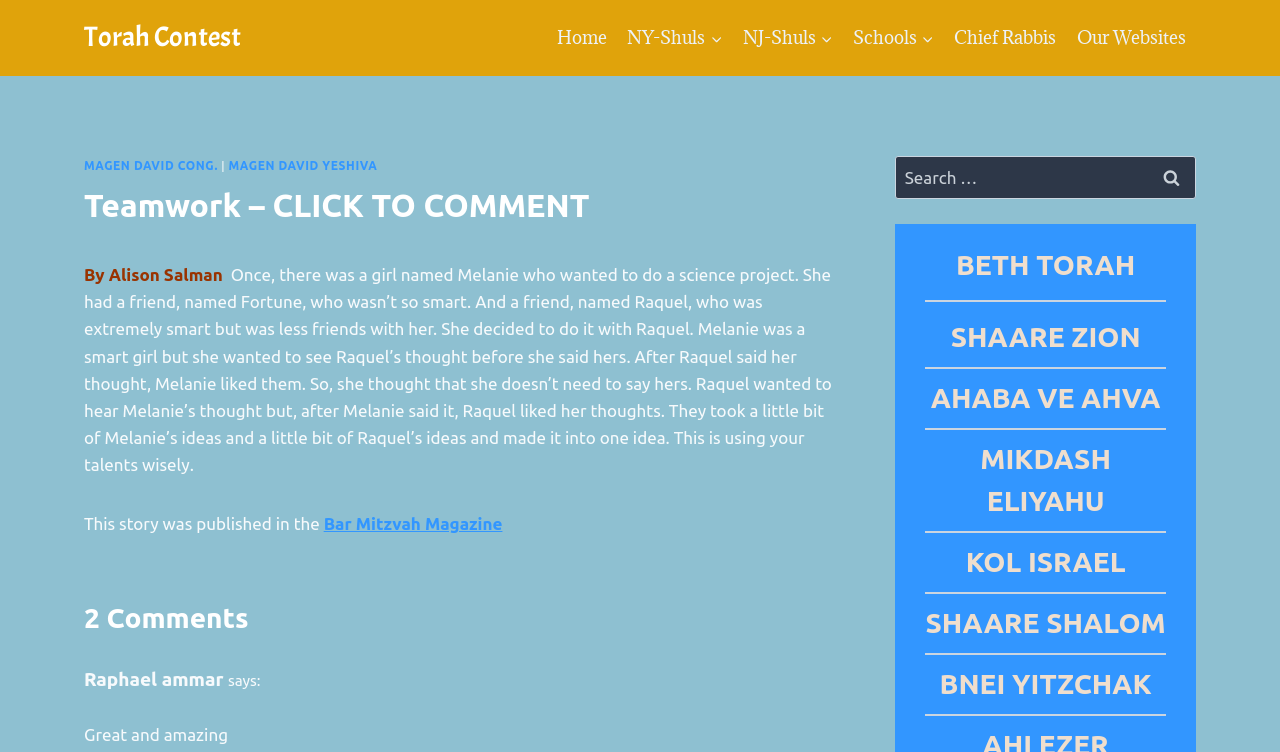Please identify the bounding box coordinates of the clickable area that will allow you to execute the instruction: "Click on the 'Home' link".

[0.427, 0.0, 0.482, 0.101]